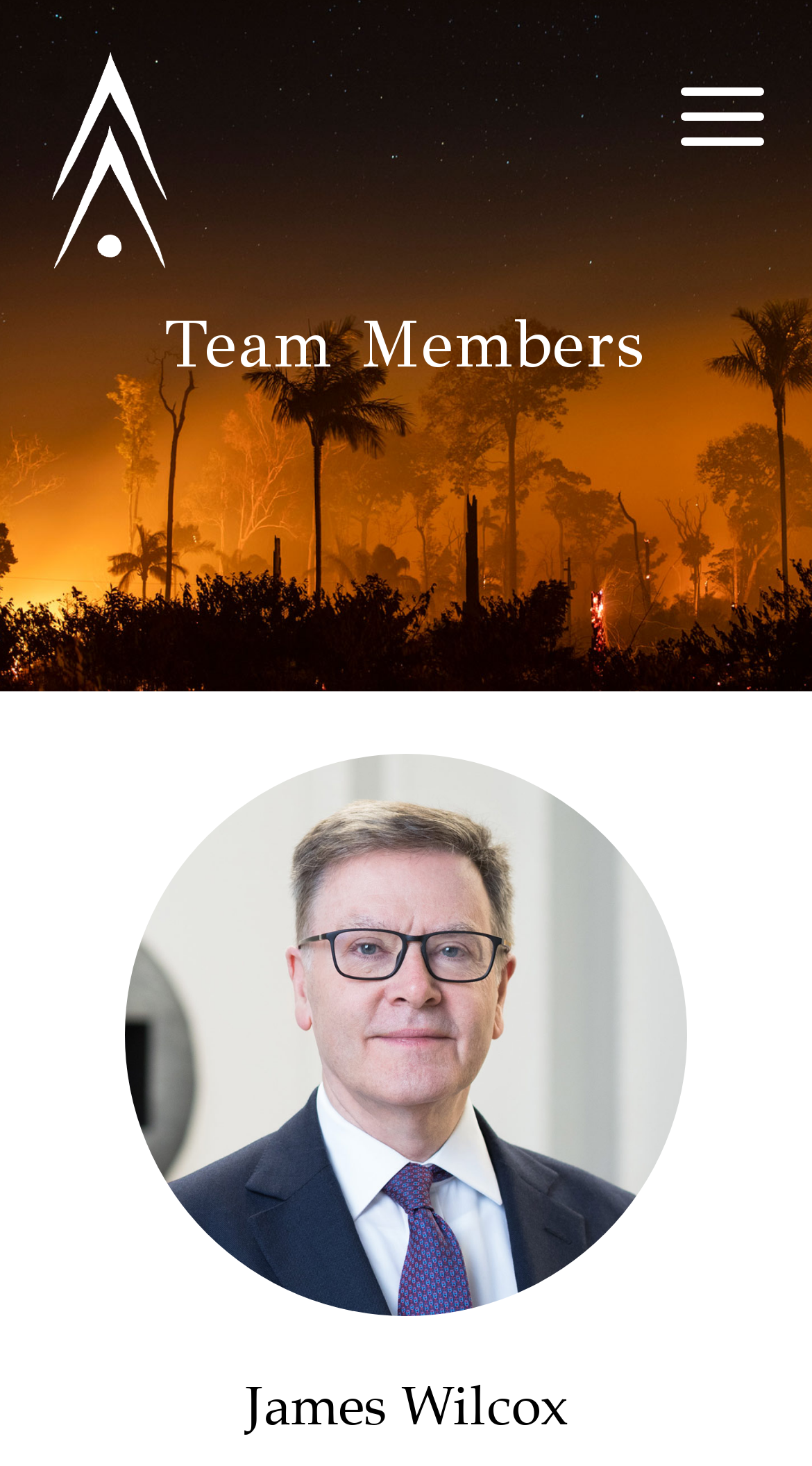Please provide a one-word or short phrase answer to the question:
What is the language option on the top right?

EN and PT